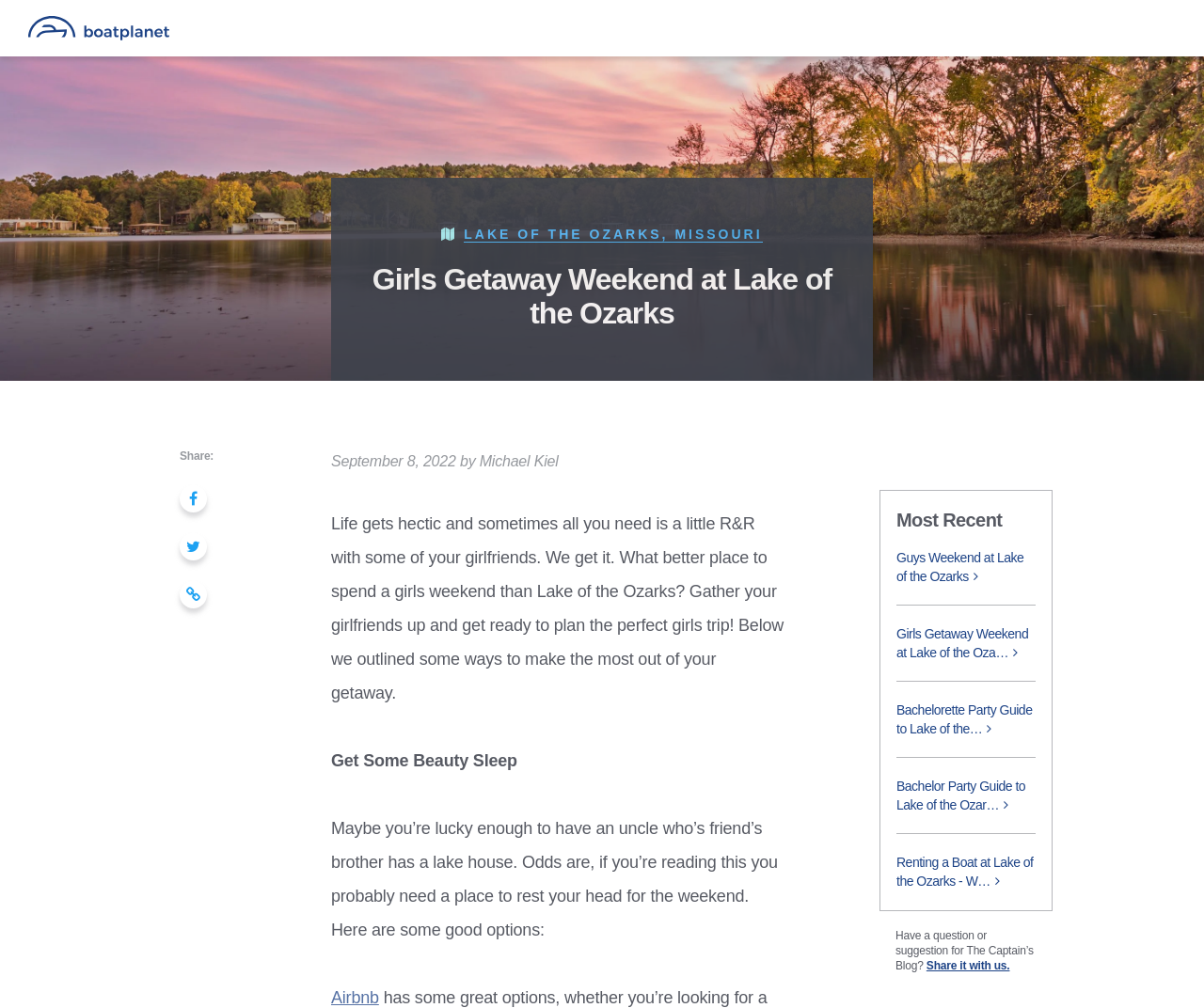Examine the image and give a thorough answer to the following question:
What is the name of the lake mentioned in the webpage?

I found the answer by looking at the heading element with the text 'LAKE OF THE OZARKS, MISSOURI' and also the URL in the textbox which contains 'lake-of-the-ozarks-missouri'.